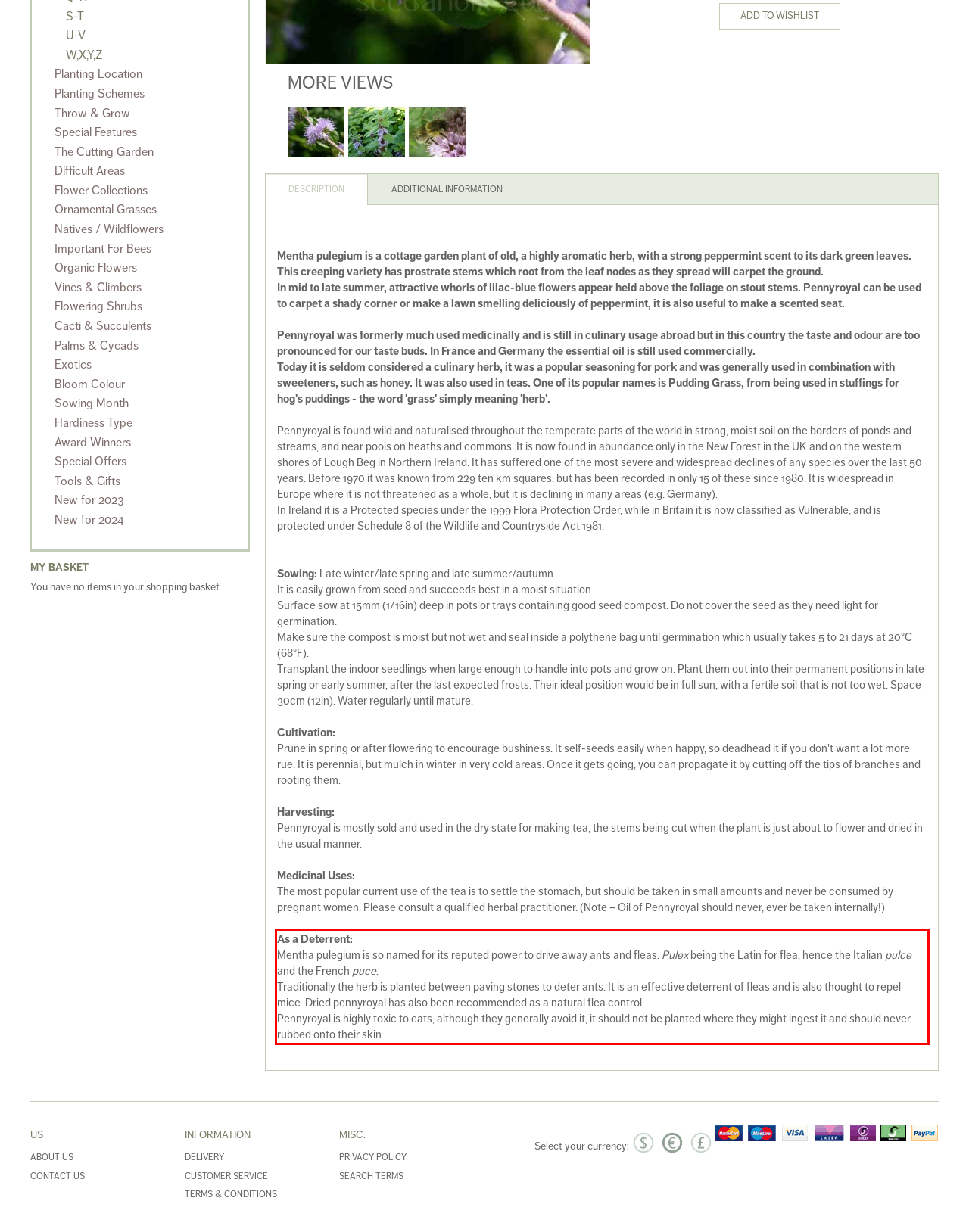Look at the provided screenshot of the webpage and perform OCR on the text within the red bounding box.

As a Deterrent: Mentha pulegium is so named for its reputed power to drive away ants and fleas. Pulex being the Latin for flea, hence the Italian pulce and the French puce. Traditionally the herb is planted between paving stones to deter ants. It is an effective deterrent of fleas and is also thought to repel mice. Dried pennyroyal has also been recommended as a natural flea control. Pennyroyal is highly toxic to cats, although they generally avoid it, it should not be planted where they might ingest it and should never rubbed onto their skin.